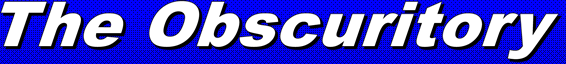Generate a detailed explanation of the scene depicted in the image.

The image showcases the title "The Obscuritory" prominently displayed in bold white text against a vibrant blue background. The typographic style is reminiscent of retro gaming aesthetics, reflecting a playful yet mysterious theme. This design choice aligns with the website's focus on obscure and lesser-known games, inviting visitors to explore a treasure trove of hidden gems in the gaming world. The striking contrast between the text and background captures attention, effectively representing the site's unique identity.